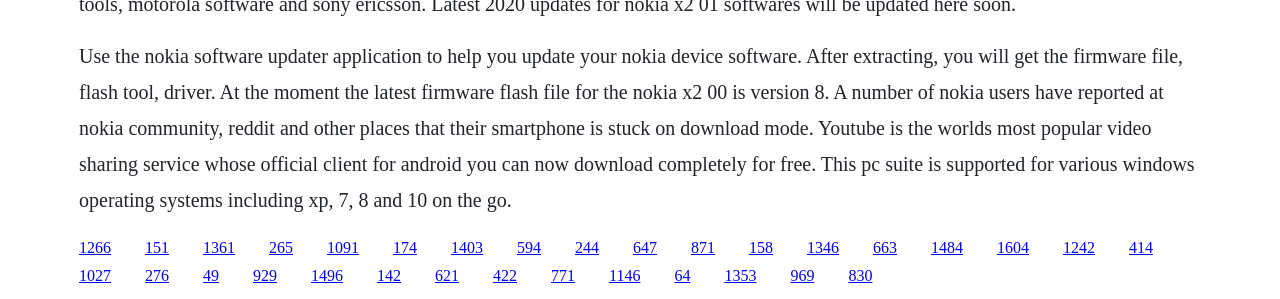Please identify the bounding box coordinates of the region to click in order to complete the task: "Visit the Nokia community page". The coordinates must be four float numbers between 0 and 1, specified as [left, top, right, bottom].

[0.113, 0.798, 0.132, 0.855]